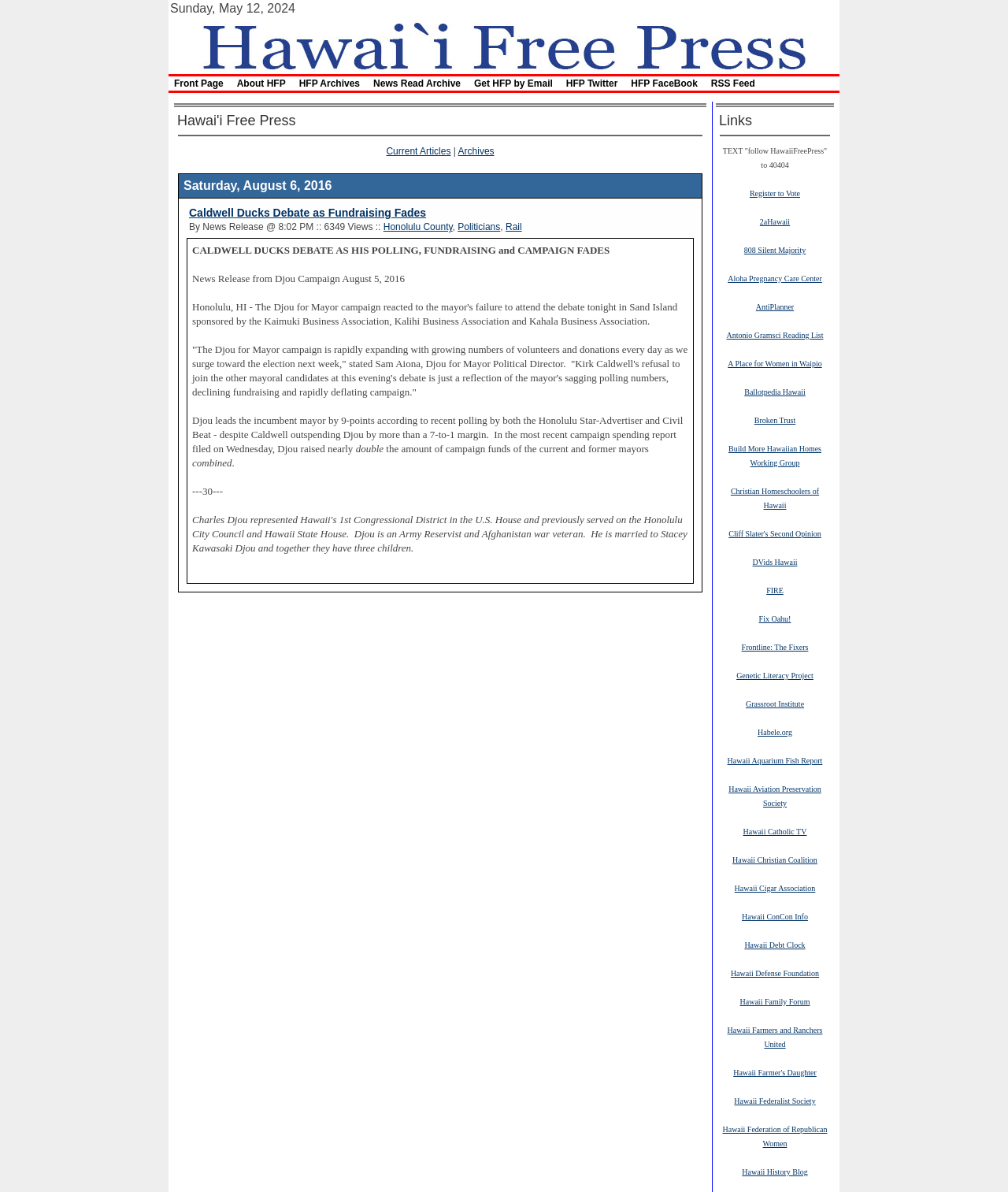Determine the bounding box coordinates of the region that needs to be clicked to achieve the task: "Click on the 'Hawaii Free Press' link".

[0.175, 0.032, 0.825, 0.043]